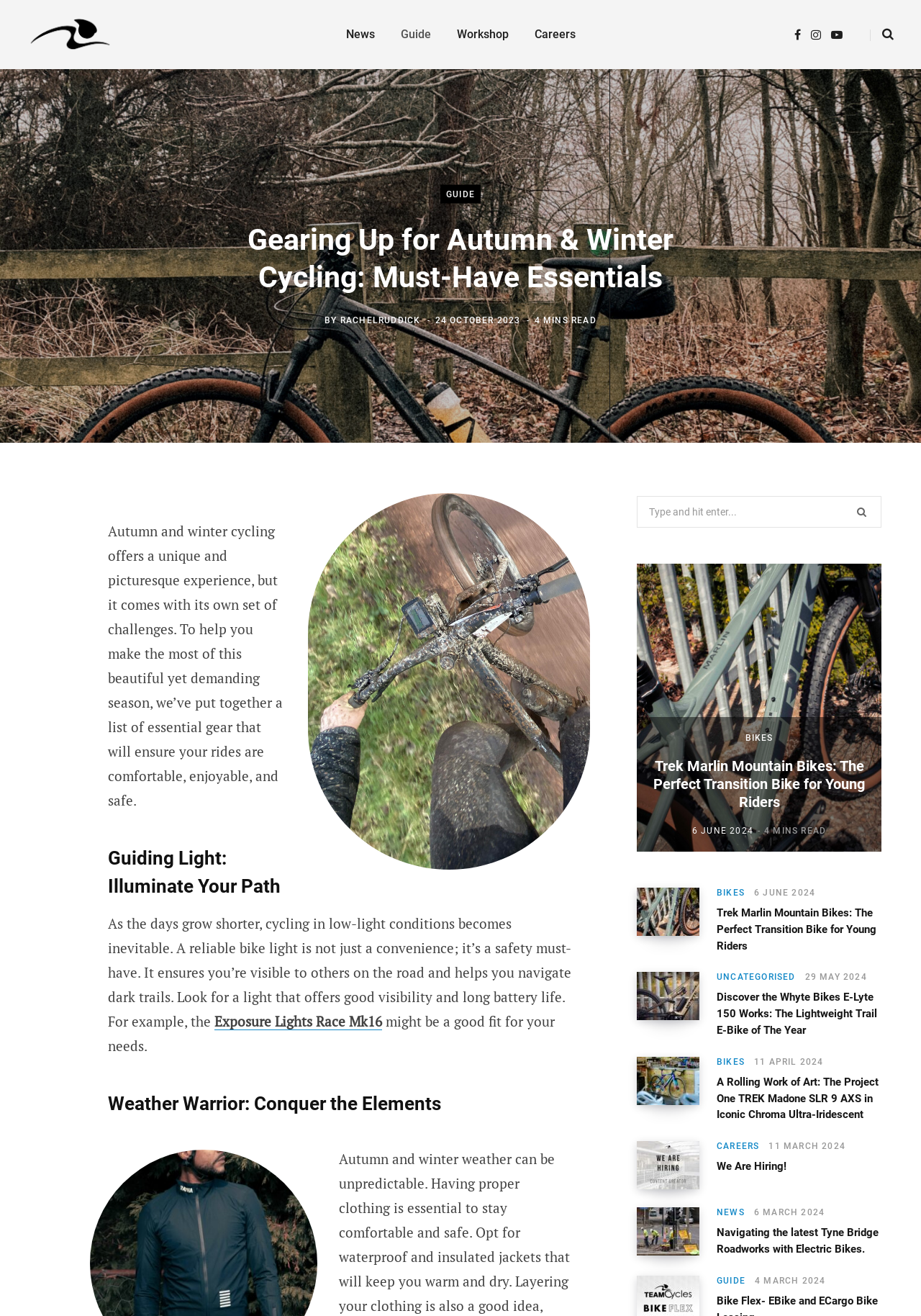Explain the contents of the webpage comprehensively.

This webpage is a blog post from Team Cycles Blog, focused on autumn and winter cycling. At the top, there is a navigation menu with links to "News", "Guide", "Workshop", and "Careers". On the top right, there are social media links to Facebook, Instagram, and YouTube. 

Below the navigation menu, there is a large featured image that takes up the full width of the page. Above the image, there is a link to enlarge it. 

The main content of the blog post is divided into sections. The title "Gearing Up for Autumn & Winter Cycling: Must-Have Essentials" is prominently displayed, followed by the author's name "RACHELRUDDICK" and the date "24 OCTOBER 2023". 

The first section is an introduction to autumn and winter cycling, highlighting the challenges and importance of having the right gear. Below this, there are two buttons to share the article on social media.

The next section is titled "Guiding Light: Illuminate Your Path" and discusses the importance of bike lights for safe cycling in low-light conditions. There is a link to a specific bike light model, the Exposure Lights Race Mk16.

The following section is titled "Weather Warrior: Conquer the Elements" but its content is not explicitly described in the accessibility tree.

On the right side of the page, there is a search box with a button to search for specific topics. Below this, there is a list of suggested articles, each with a title, category, and date. These articles include "Trek Marlin Mountain Bikes: The Perfect Transition Bike for Young Riders", "Discover the Whyte Bikes E-Lyte 150 Works: The Lightweight Trail E-Bike of The Year", and "A Rolling Work of Art: The Project One TREK Madone SLR 9 AXS in Iconic Chroma Ultra-Iridescent".